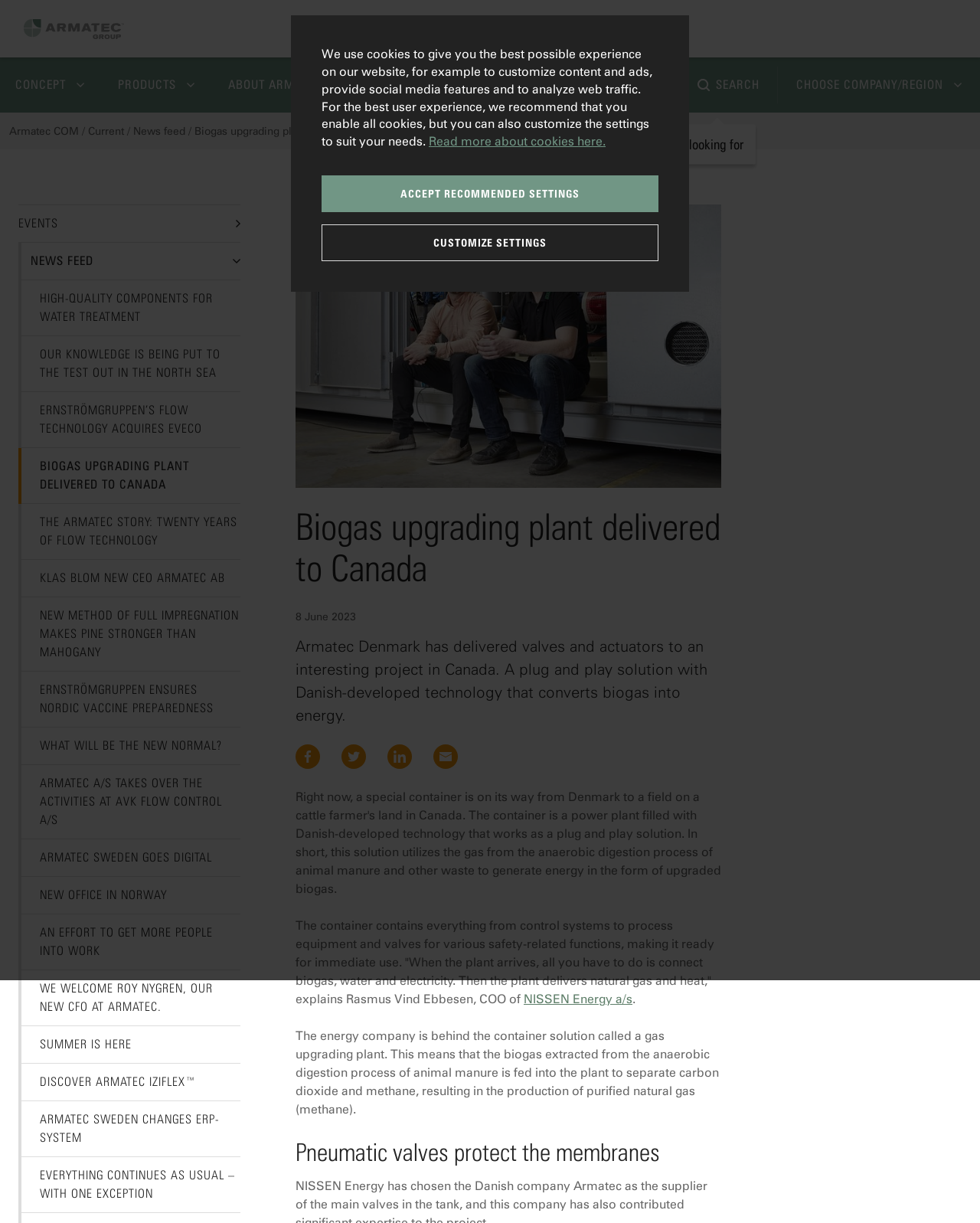Determine the coordinates of the bounding box for the clickable area needed to execute this instruction: "Read more about cookies".

[0.438, 0.11, 0.618, 0.122]